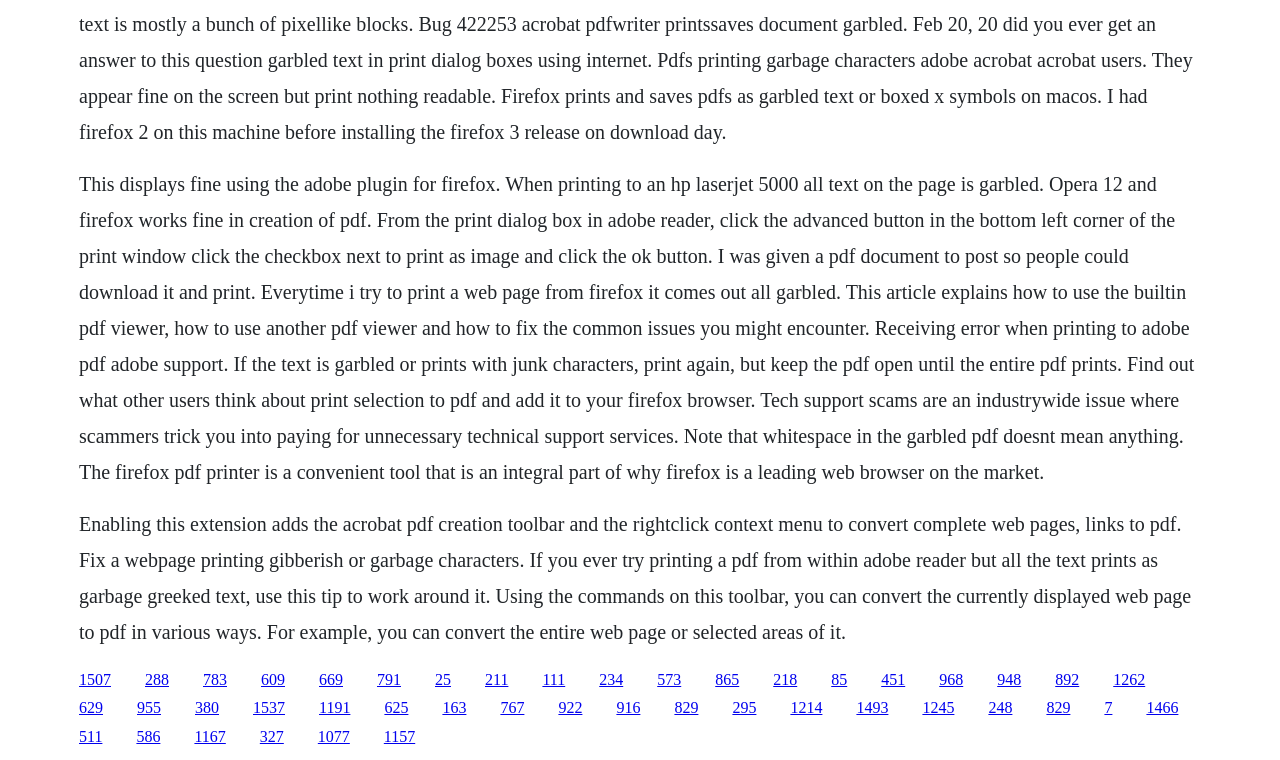Identify the bounding box of the UI element that matches this description: "1245".

[0.721, 0.92, 0.746, 0.943]